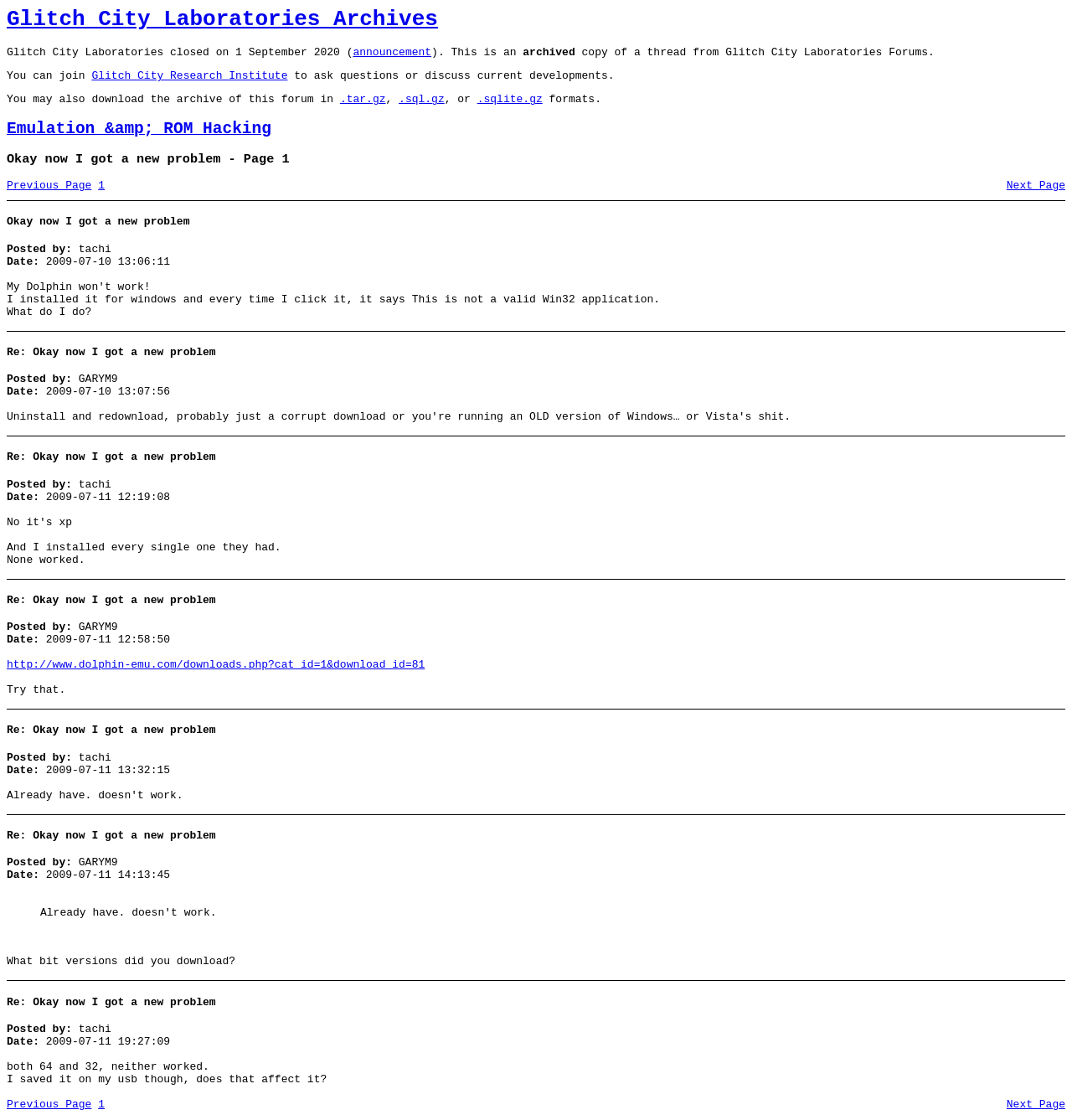Identify the bounding box coordinates for the element that needs to be clicked to fulfill this instruction: "Go to the 'Previous Page'". Provide the coordinates in the format of four float numbers between 0 and 1: [left, top, right, bottom].

[0.006, 0.16, 0.085, 0.171]